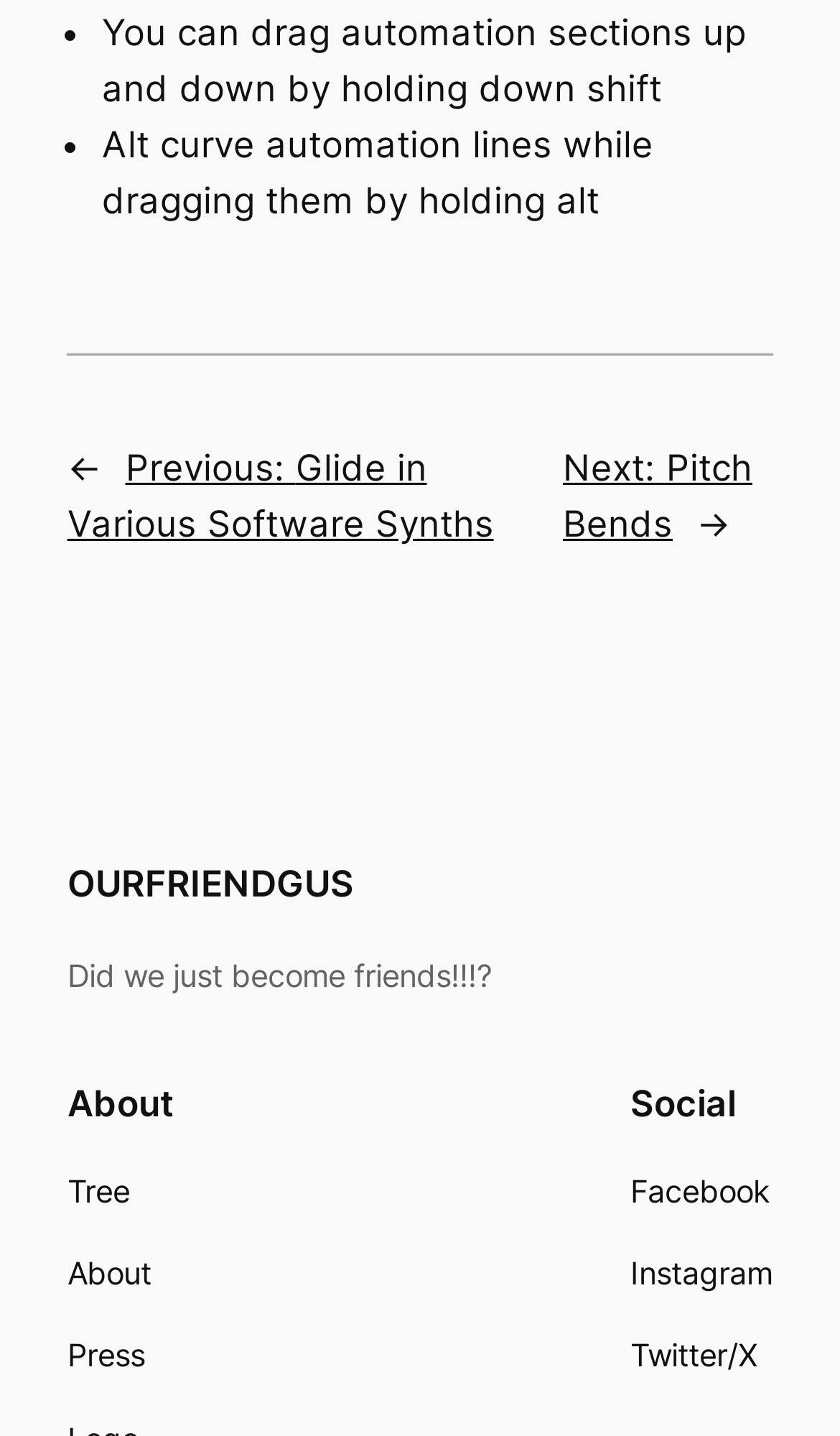How many navigation links are there in the 'Posts' section?
Analyze the image and deliver a detailed answer to the question.

I counted the number of navigation links in the 'Posts' section by looking at the navigation element 'Posts' and its child link elements, which are 'Previous: Glide in Various Software Synths' and 'Next: Pitch Bends'.